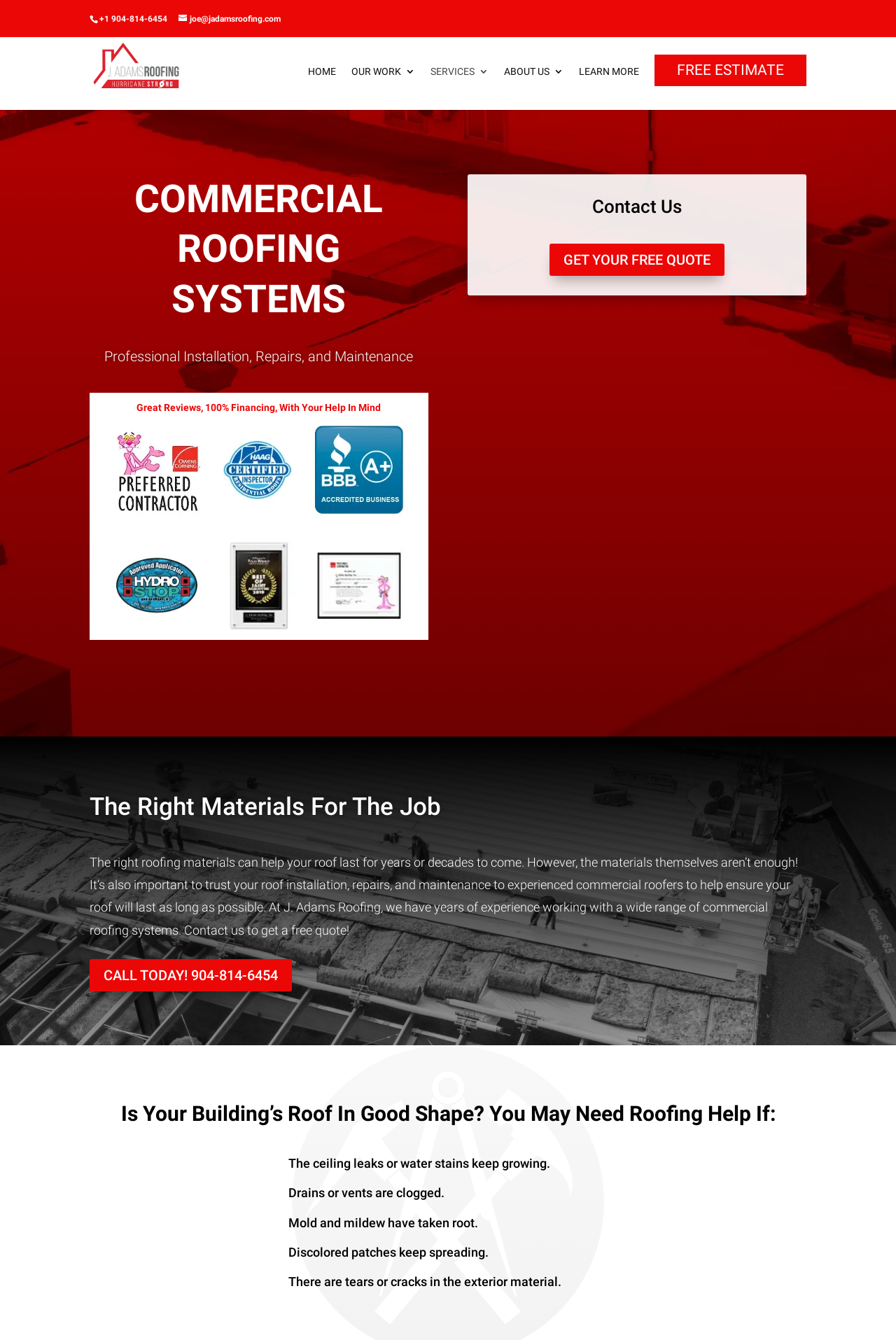What is the call-to-action for getting a free quote?
Using the visual information, reply with a single word or short phrase.

GET YOUR FREE QUOTE